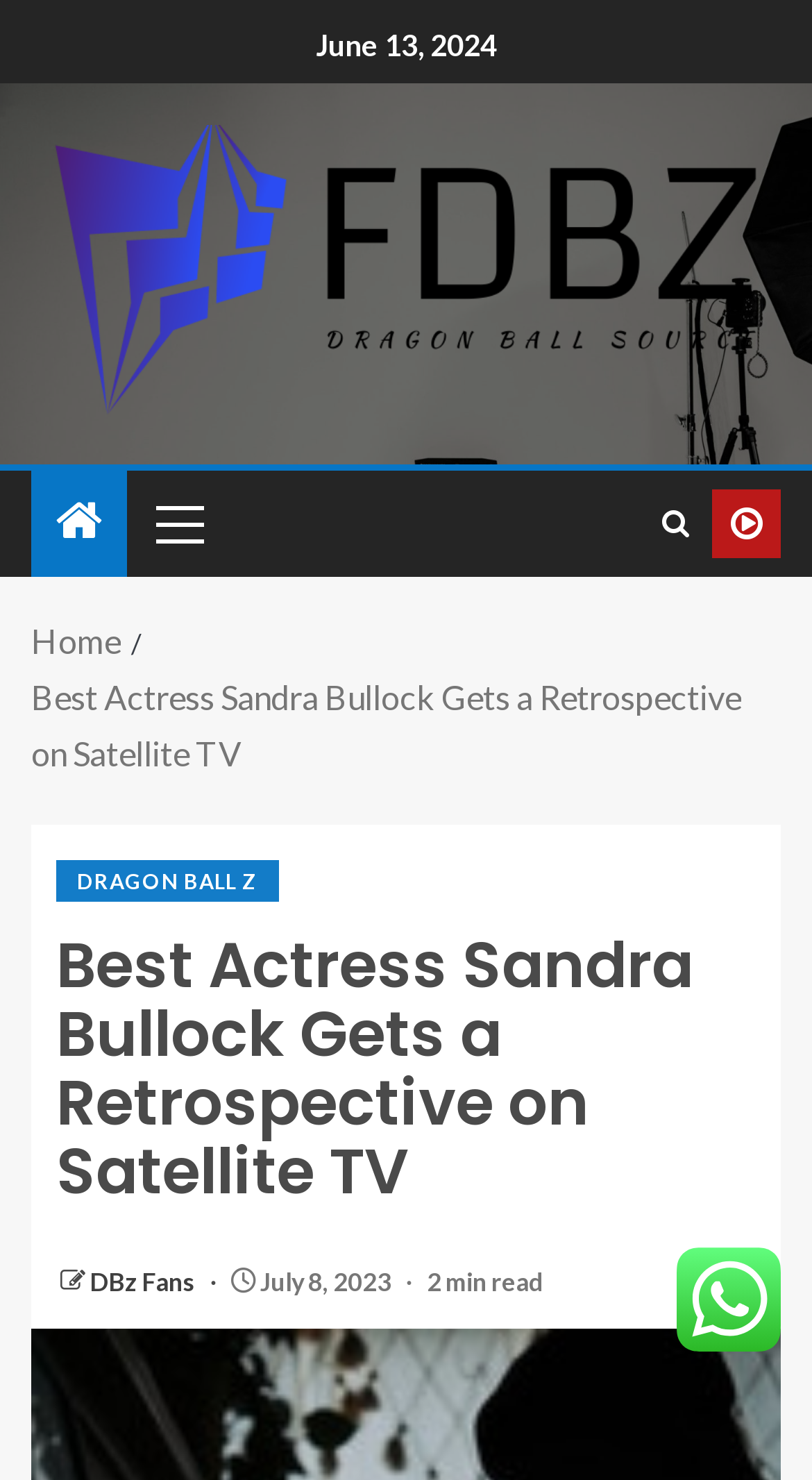What is the name of the actress mentioned in the article?
Using the image, elaborate on the answer with as much detail as possible.

The article's title mentions 'Best Actress Sandra Bullock Gets a Retrospective on Satellite TV', indicating that the actress being referred to is Sandra Bullock.